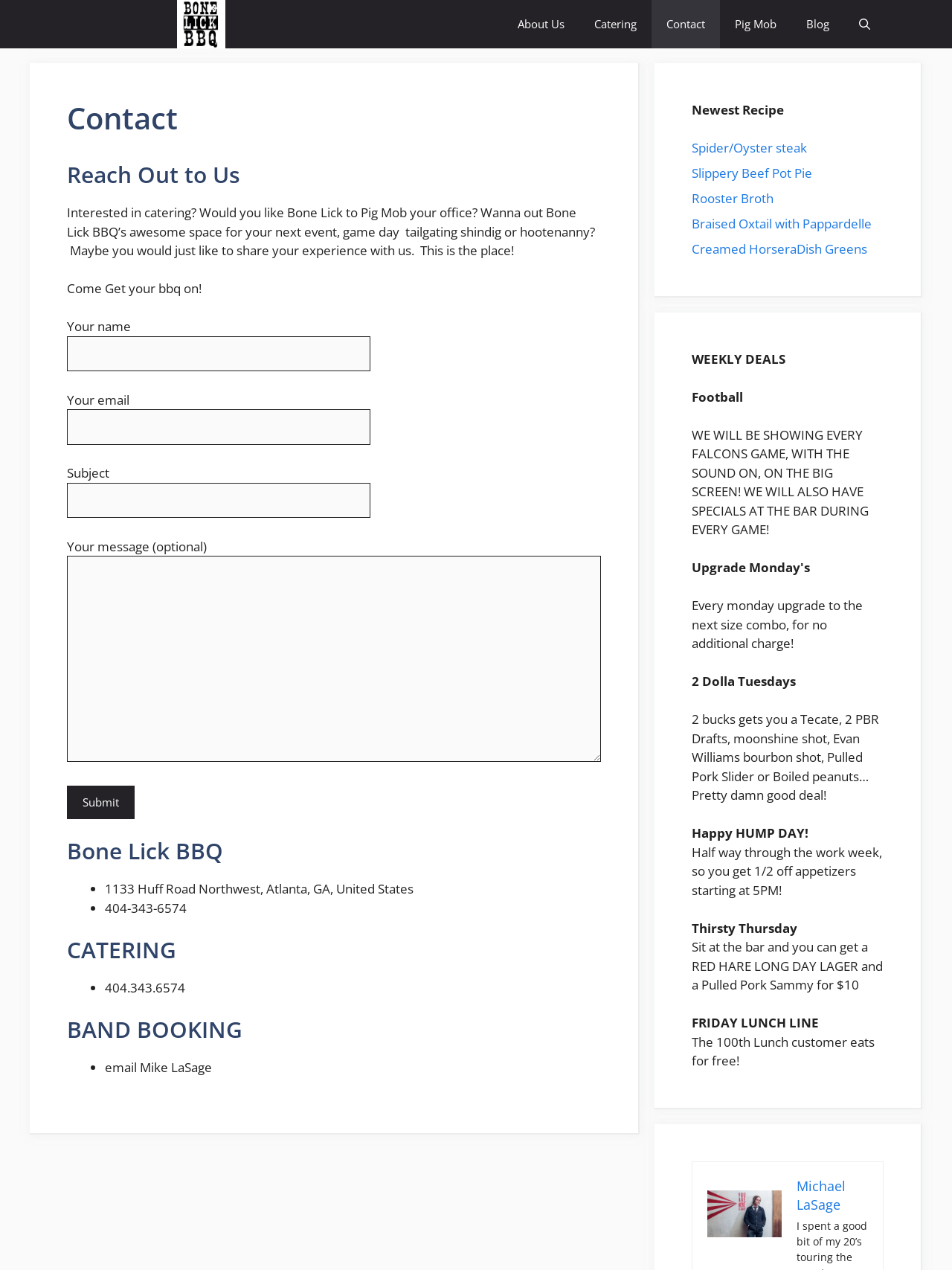Find the bounding box coordinates of the area that needs to be clicked in order to achieve the following instruction: "Click the 'About Us' link". The coordinates should be specified as four float numbers between 0 and 1, i.e., [left, top, right, bottom].

[0.528, 0.0, 0.609, 0.038]